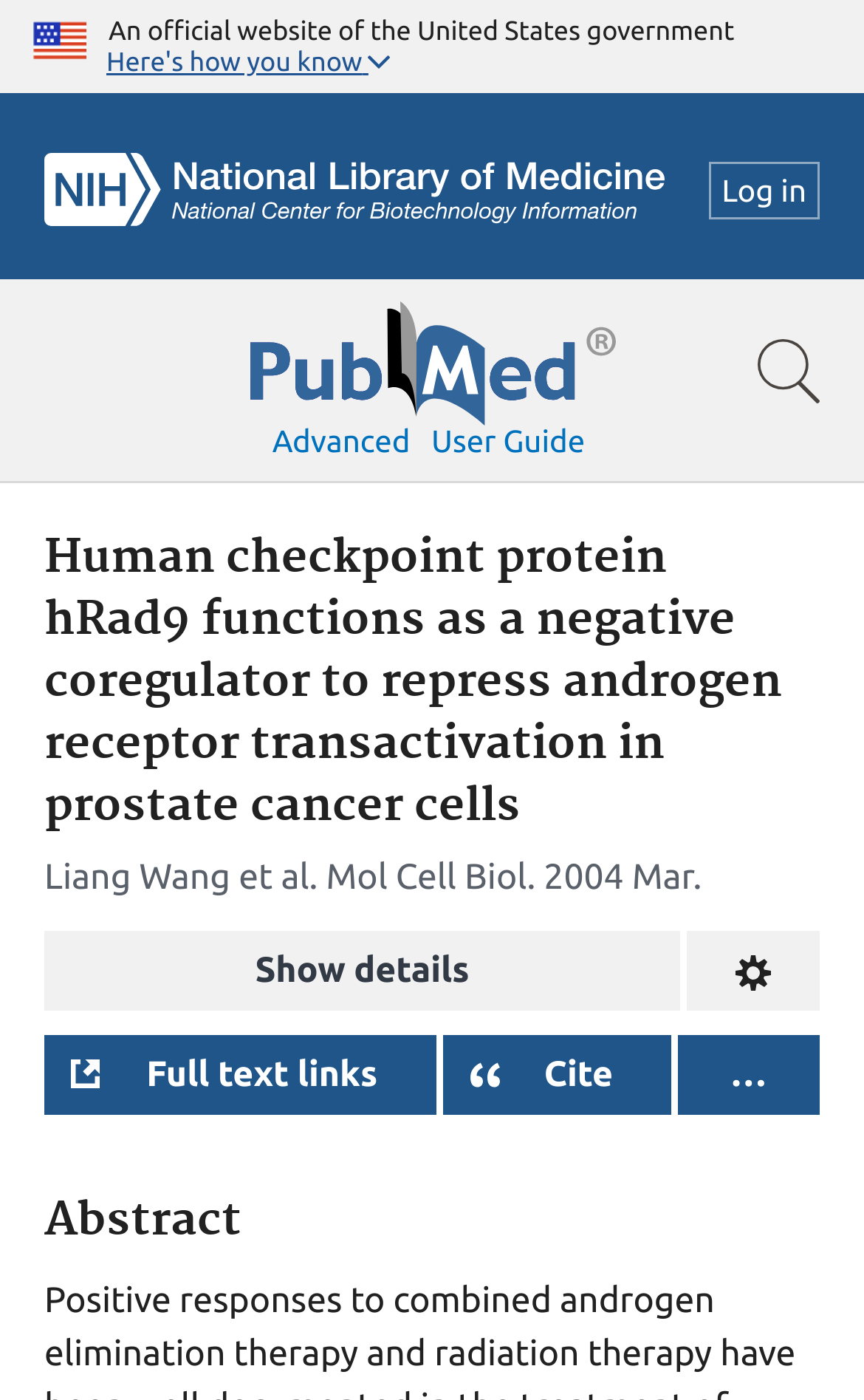Highlight the bounding box coordinates of the element that should be clicked to carry out the following instruction: "Log in to the system". The coordinates must be given as four float numbers ranging from 0 to 1, i.e., [left, top, right, bottom].

[0.82, 0.116, 0.949, 0.157]